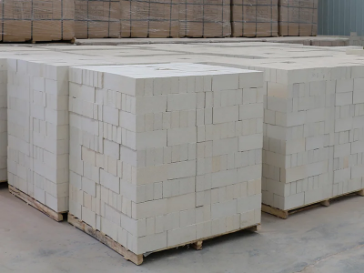What is a characteristic of JM23 insulation bricks that enhances construction efficiency?
Use the screenshot to answer the question with a single word or phrase.

ease of installation